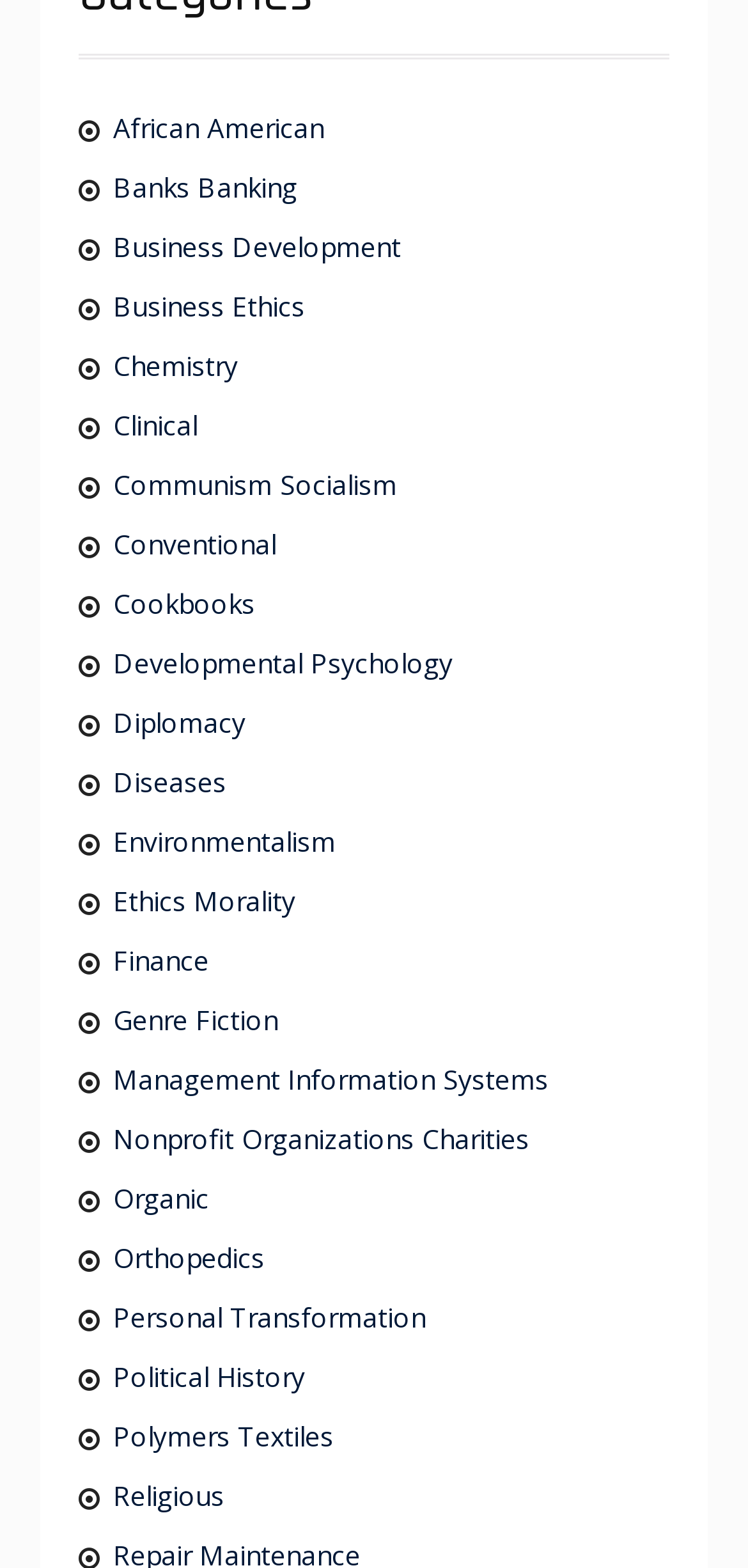Please answer the following query using a single word or phrase: 
What is the last topic on the webpage?

Religious